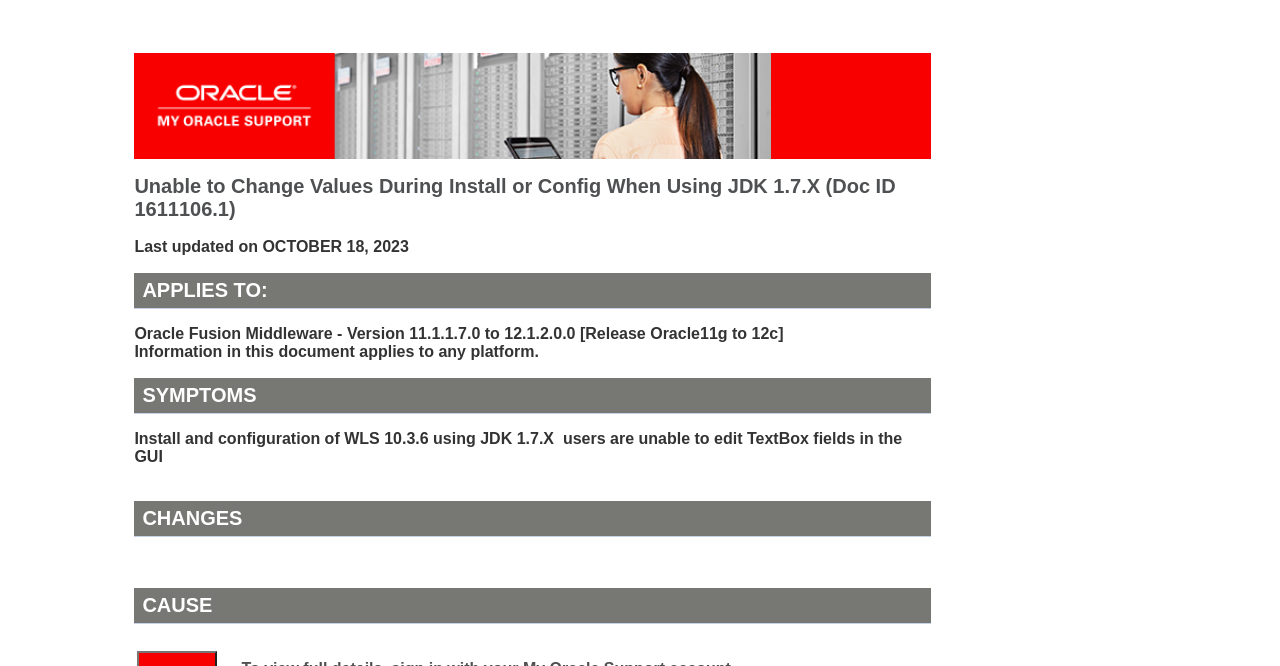Identify the first-level heading on the webpage and generate its text content.

Unable to Change Values During Install or Config When Using JDK 1.7.X (Doc ID 1611106.1)